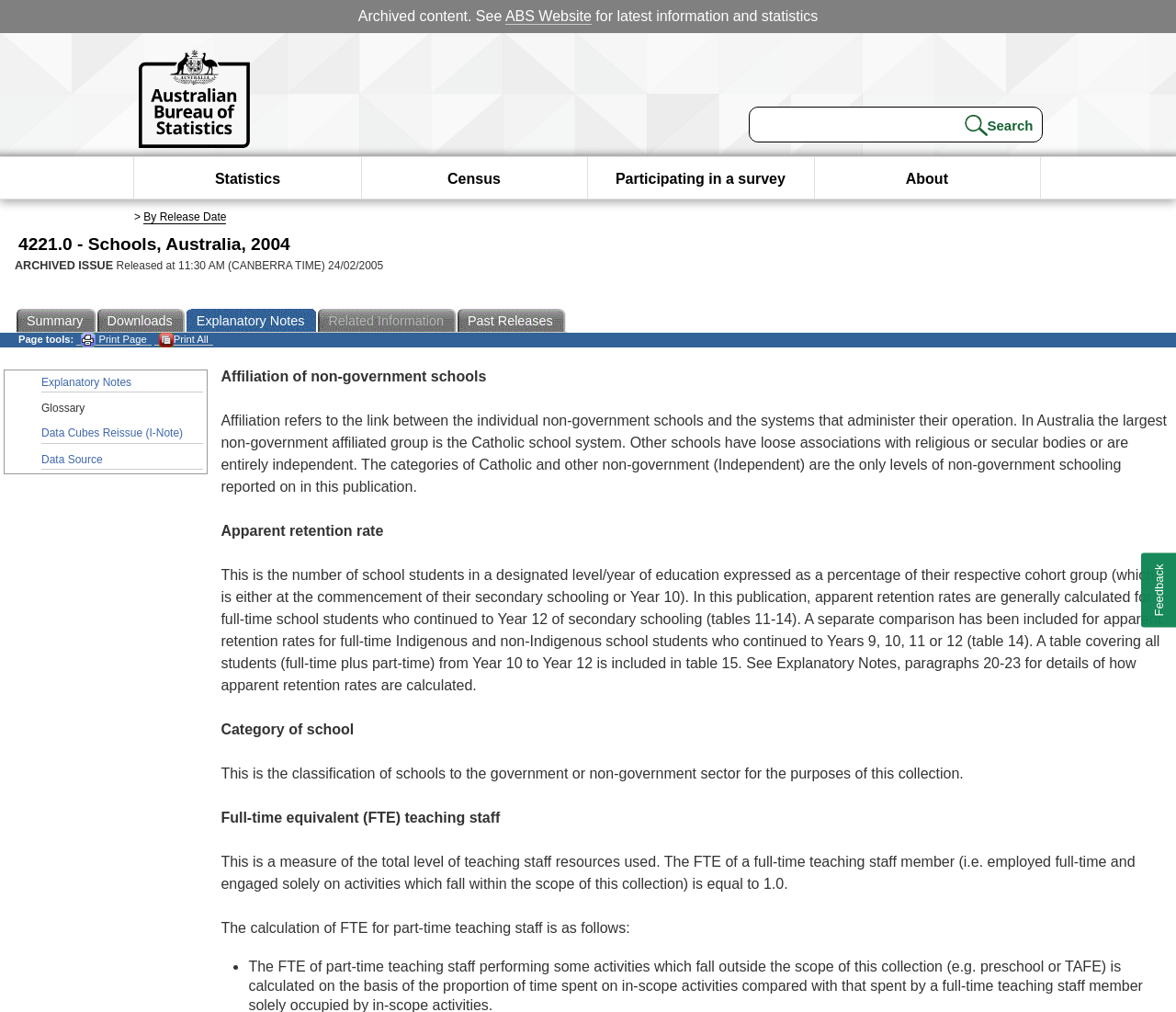Please identify the coordinates of the bounding box for the clickable region that will accomplish this instruction: "Click on the Print button".

[0.065, 0.33, 0.129, 0.341]